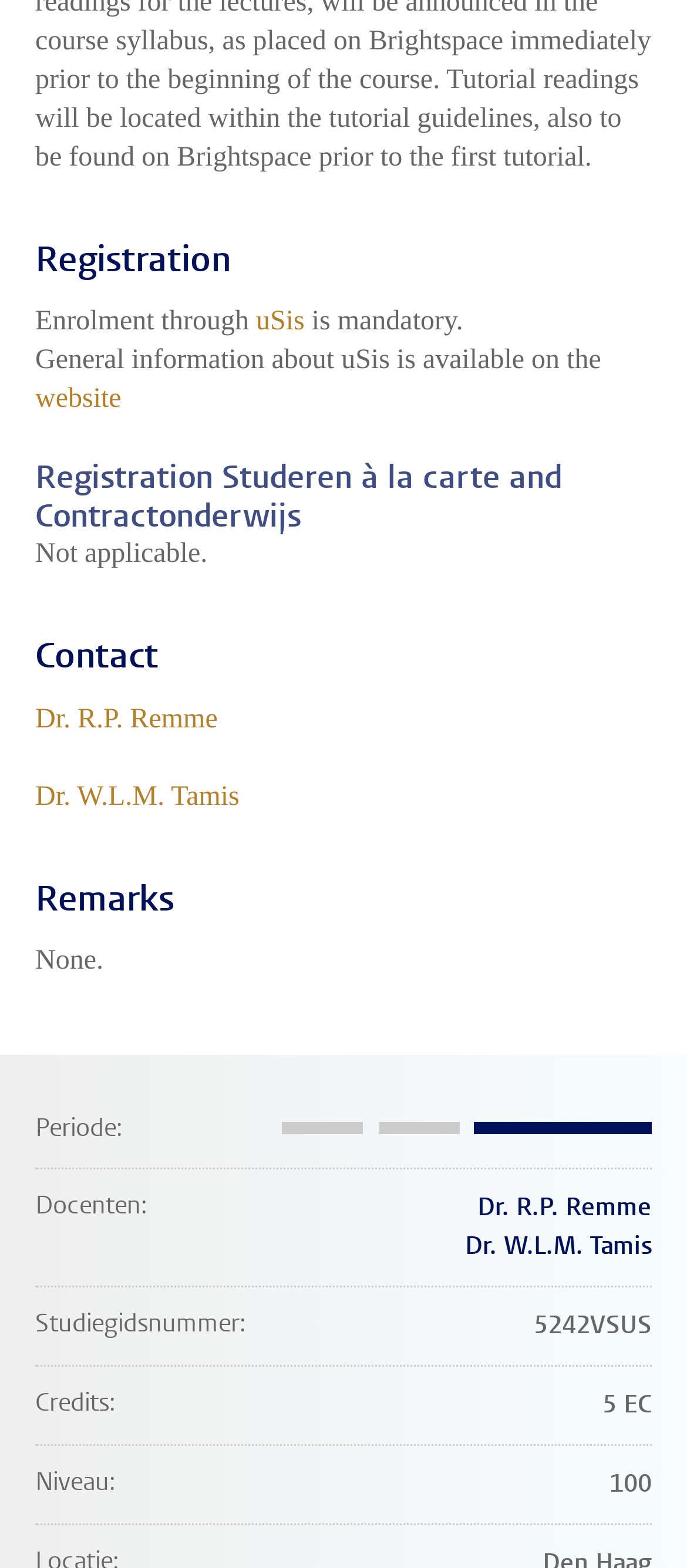How many credits is the course worth?
Answer with a single word or phrase by referring to the visual content.

5 EC